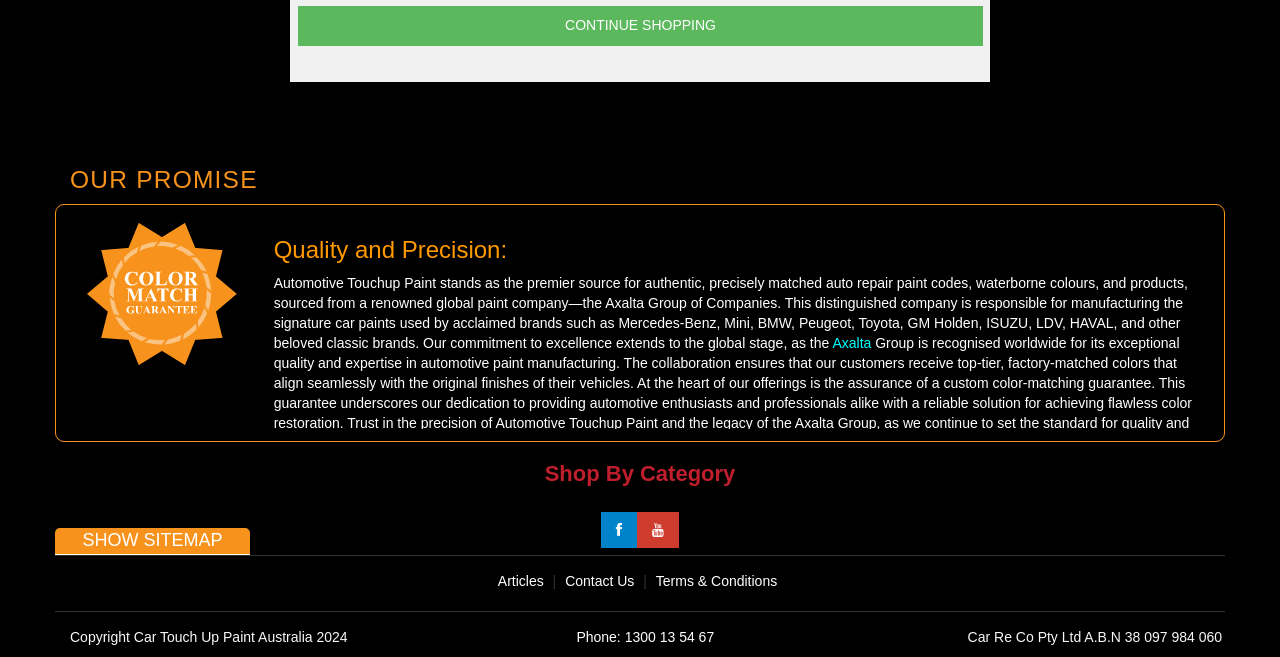Please indicate the bounding box coordinates of the element's region to be clicked to achieve the instruction: "Shop by category". Provide the coordinates as four float numbers between 0 and 1, i.e., [left, top, right, bottom].

[0.426, 0.701, 0.574, 0.739]